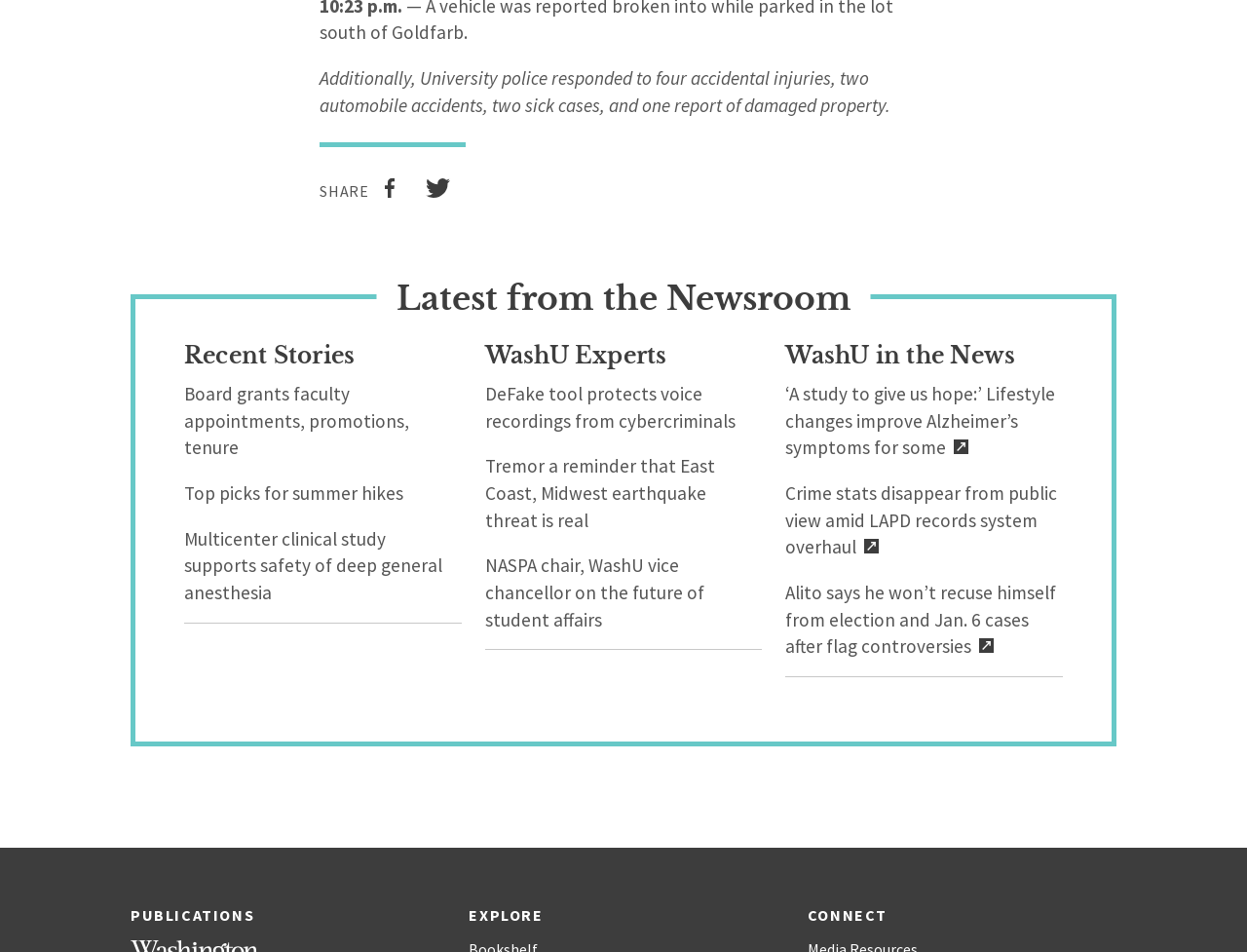Please determine the bounding box coordinates of the clickable area required to carry out the following instruction: "View news about Alzheimer’s symptoms". The coordinates must be four float numbers between 0 and 1, represented as [left, top, right, bottom].

[0.63, 0.401, 0.846, 0.482]